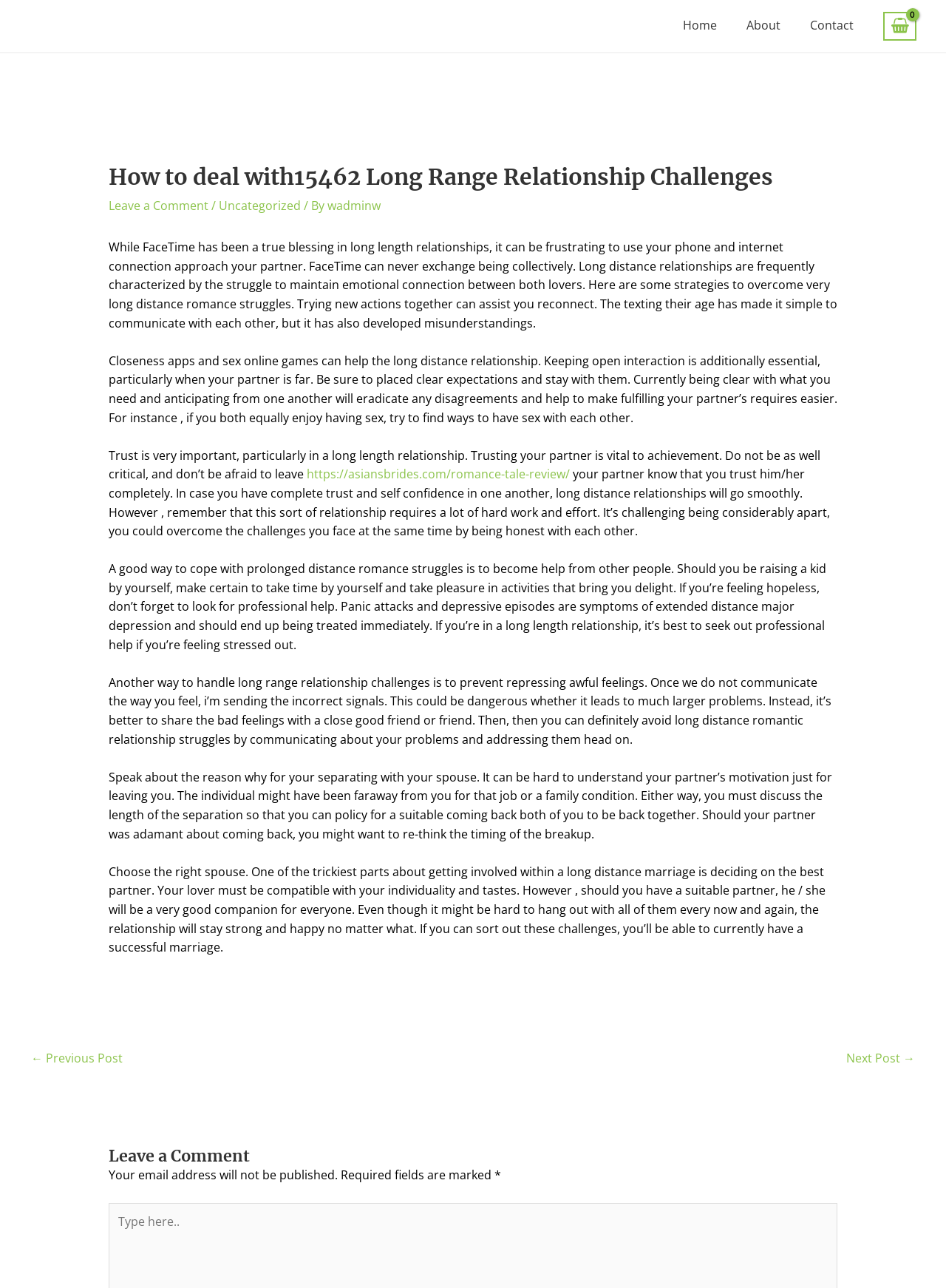Could you identify the text that serves as the heading for this webpage?

How to deal with15462 Long Range Relationship Challenges